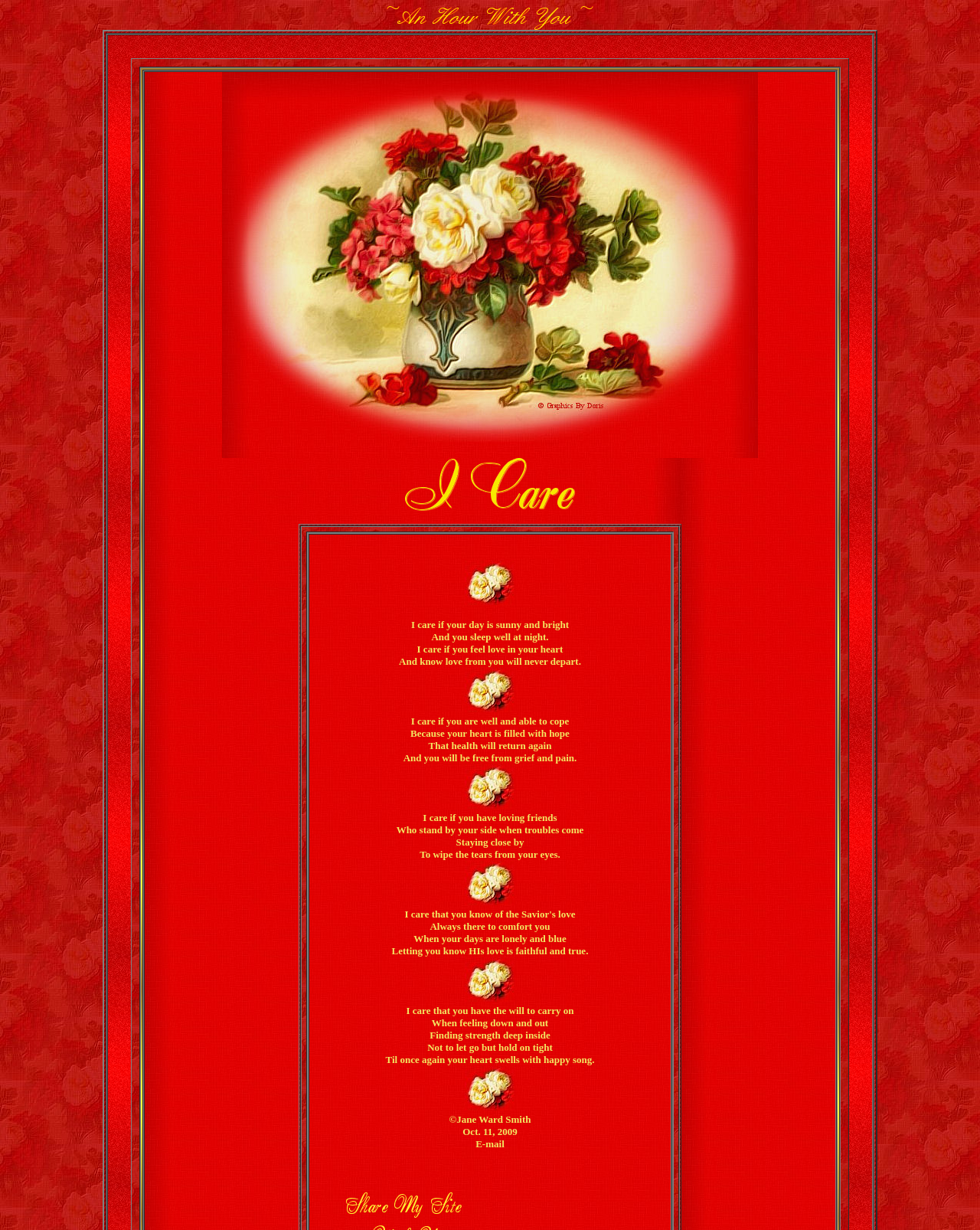Produce an extensive caption that describes everything on the webpage.

This webpage appears to be a poetic and inspirational message, with a focus on care and support. At the top of the page, there is a small image, followed by a larger image that takes up most of the width of the page. Below this image, there are several lines of text that express sentiments of care and concern, such as "I care if your day is sunny and bright" and "I care if you feel love in your heart." These lines of text are interspersed with small images, creating a sense of rhythm and flow.

The text continues to express messages of hope and support, with phrases like "I care if you are well and able to cope" and "I care that you have the will to carry on." The text is arranged in a poetic format, with each line building on the previous one to create a sense of flow and continuity.

At the bottom of the page, there is a copyright notice and a date, "©Jane Ward Smith, Oct. 11, 2009." There is also a link to "E-mail" in the bottom right corner of the page. Overall, the webpage has a calm and soothing tone, with a focus on expressing care and support for the reader.